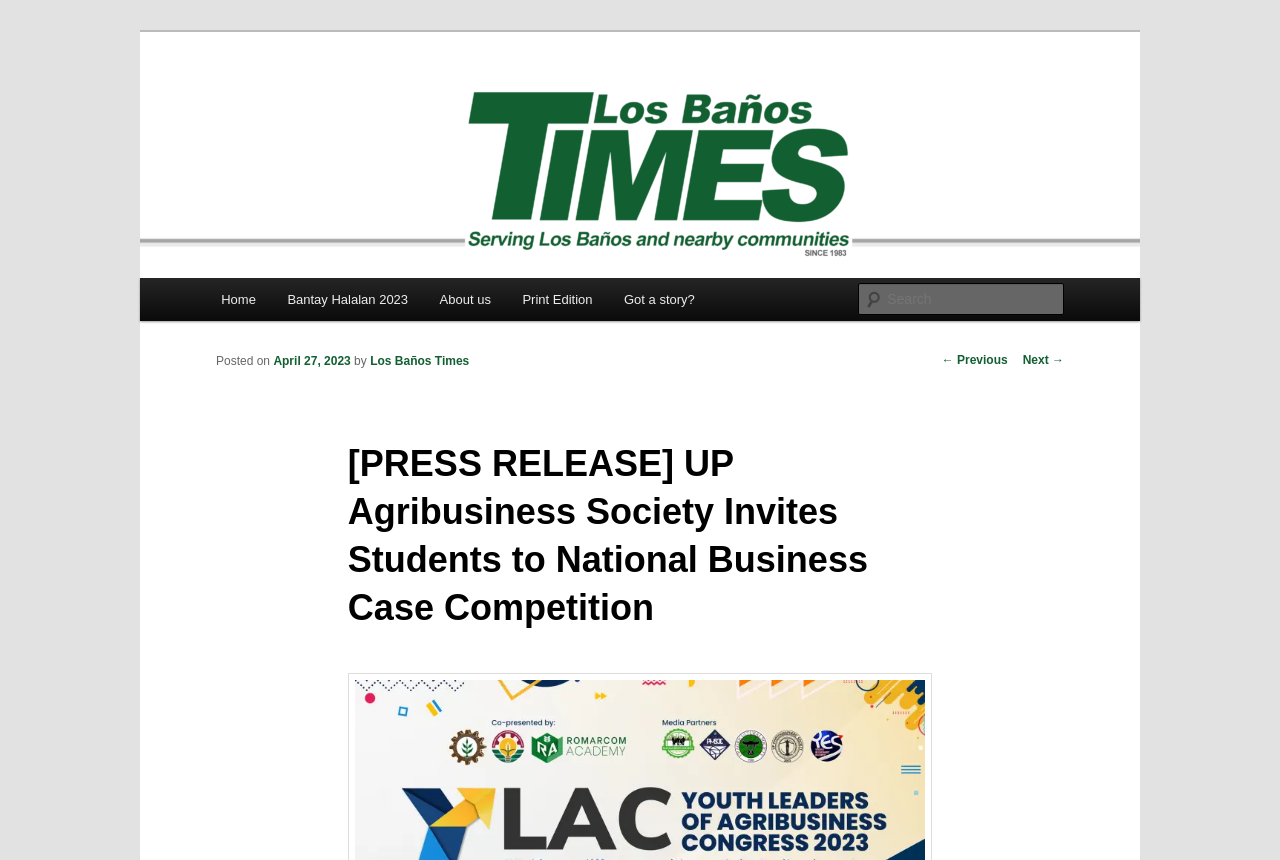Determine the bounding box coordinates for the clickable element to execute this instruction: "View print edition". Provide the coordinates as four float numbers between 0 and 1, i.e., [left, top, right, bottom].

[0.396, 0.323, 0.475, 0.374]